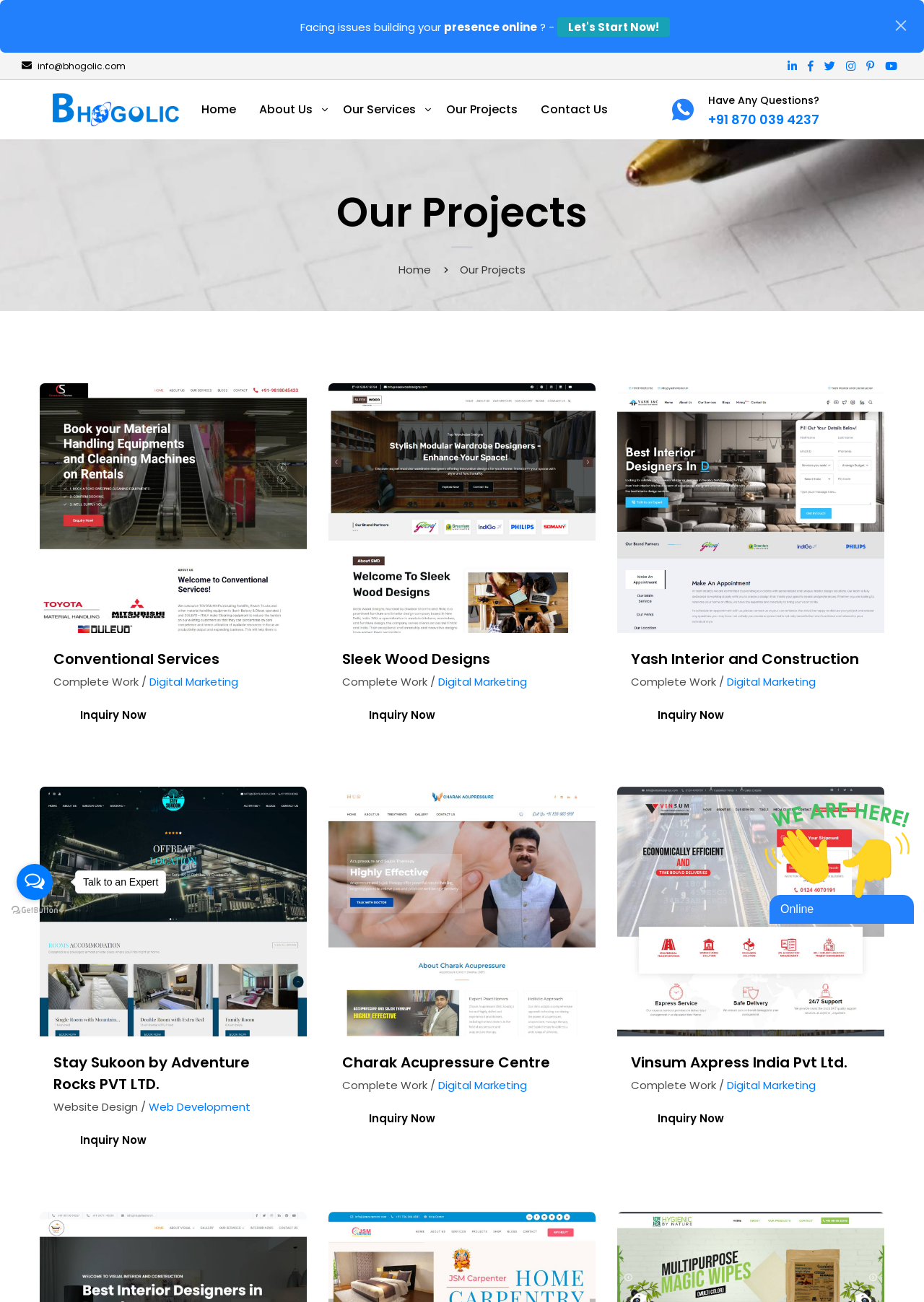Locate the bounding box of the UI element described by: "alt="Charak Acupressure Centre"" in the given webpage screenshot.

[0.355, 0.604, 0.645, 0.796]